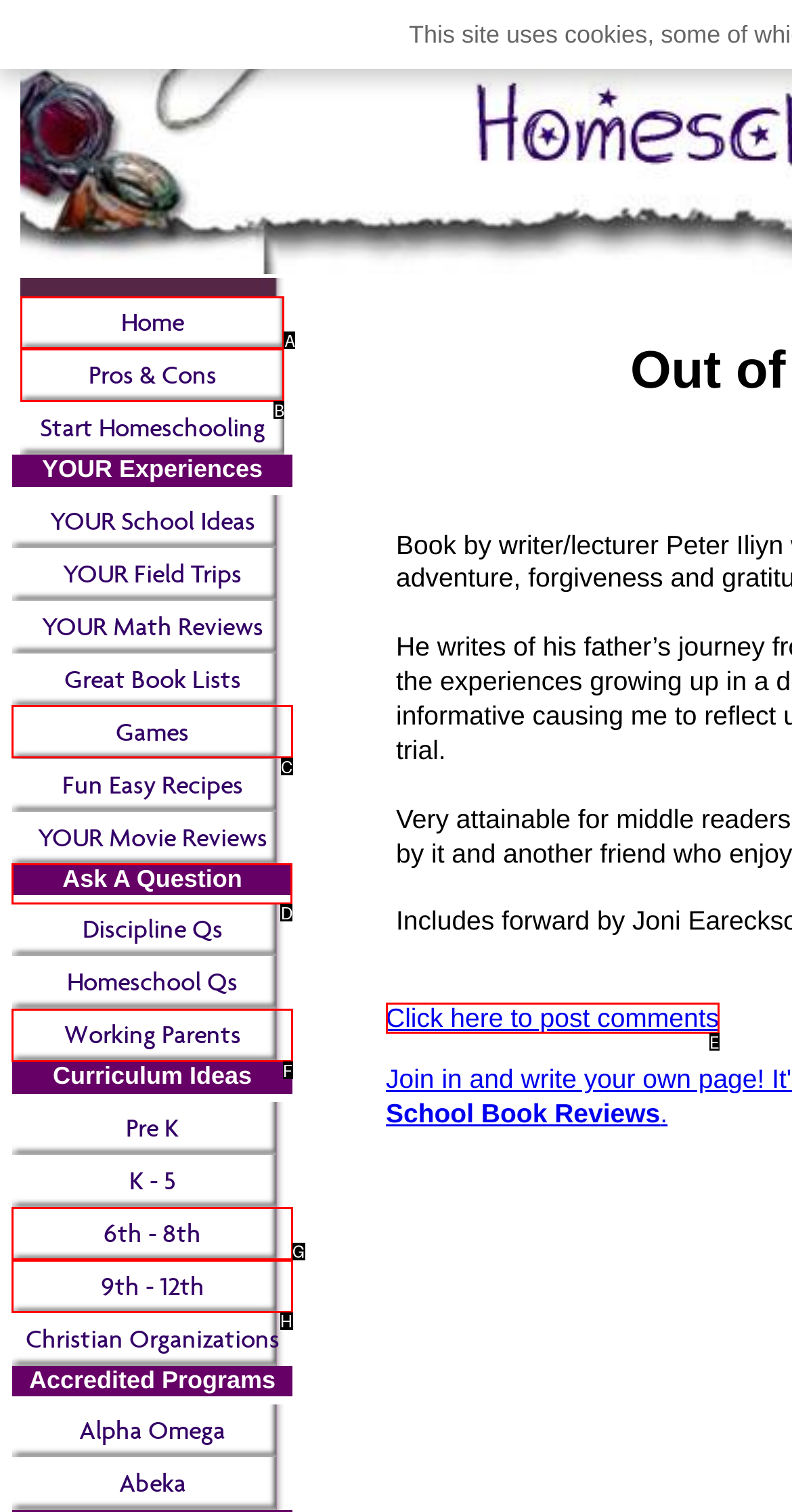Determine the letter of the element I should select to fulfill the following instruction: Ask a question. Just provide the letter.

D